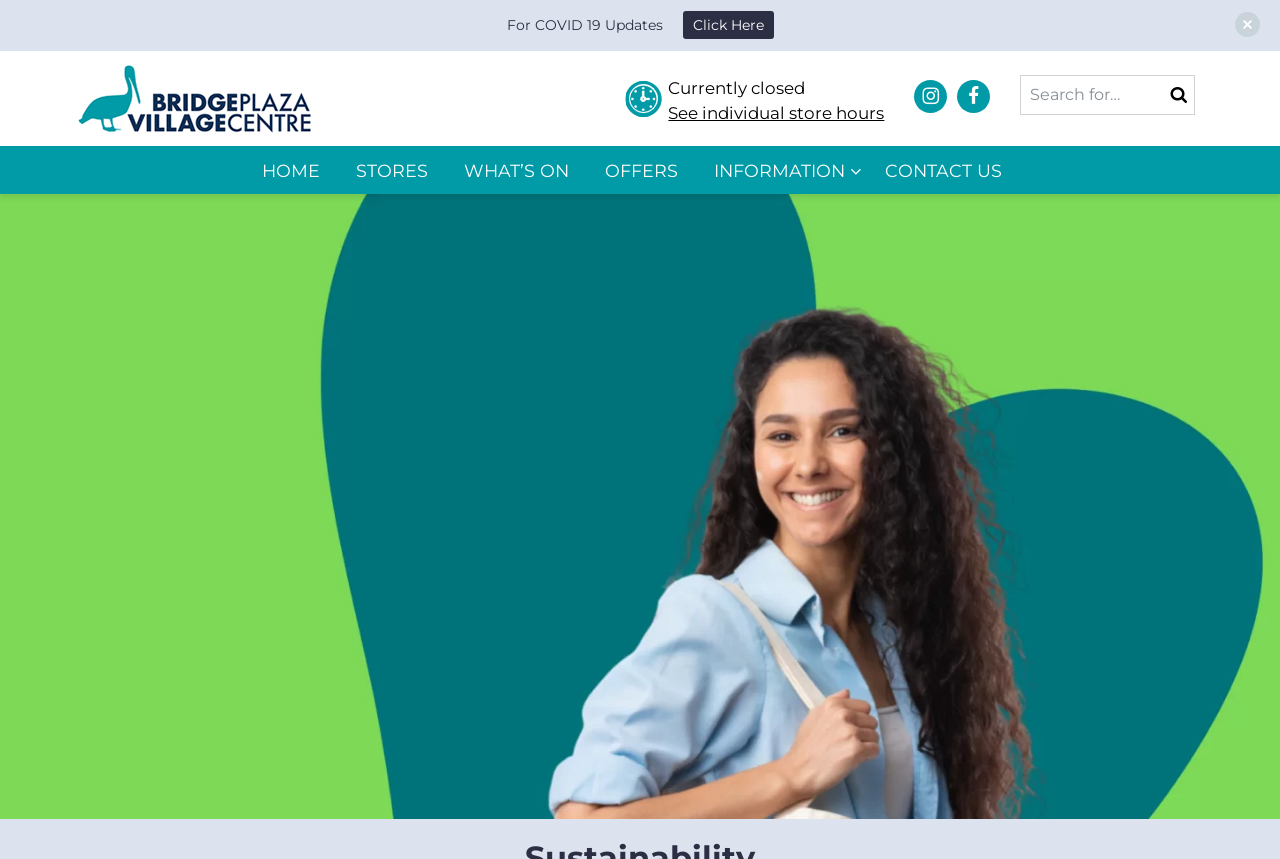Identify the bounding box coordinates of the element to click to follow this instruction: 'Search for something'. Ensure the coordinates are four float values between 0 and 1, provided as [left, top, right, bottom].

[0.797, 0.087, 0.934, 0.133]